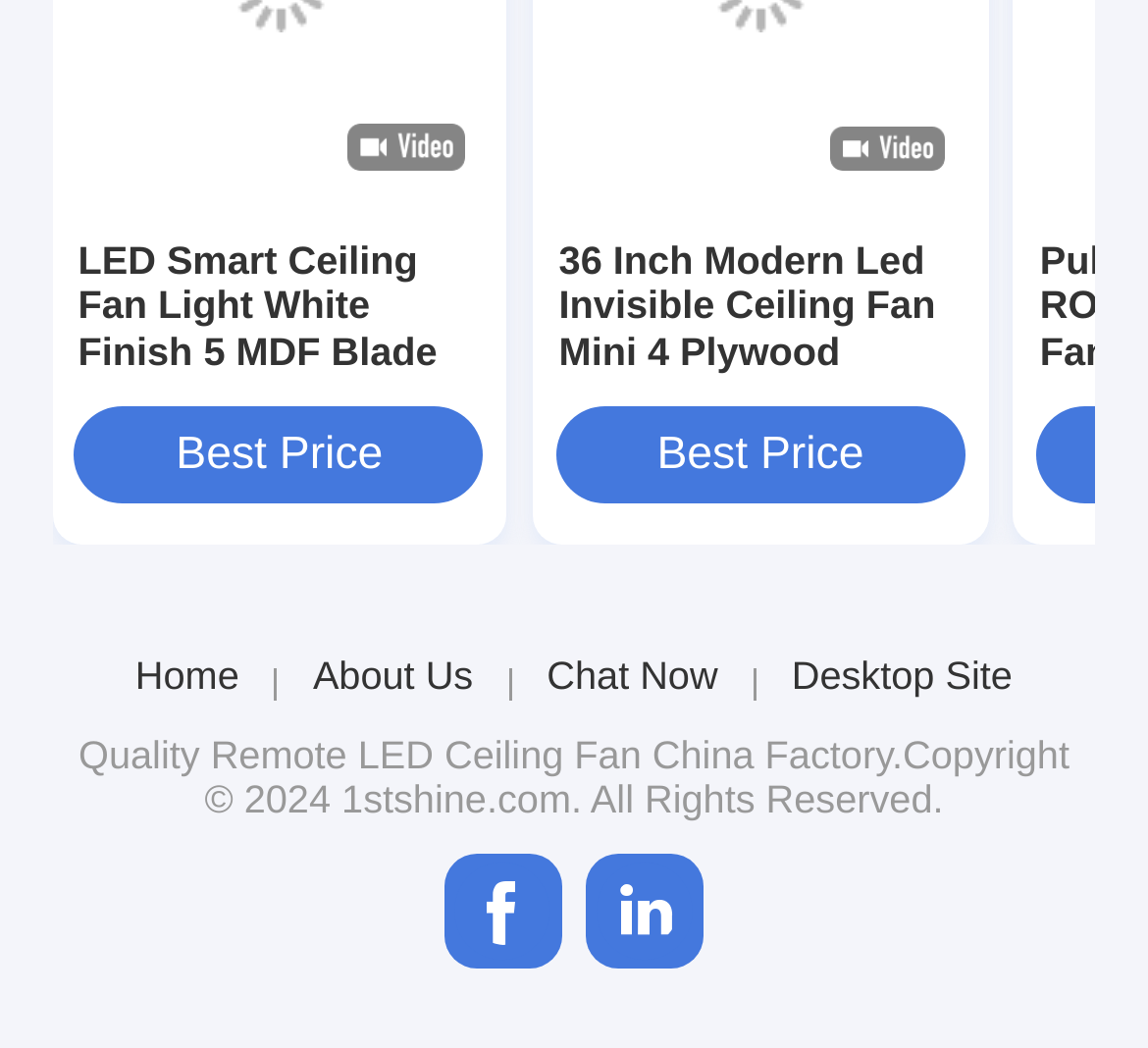Bounding box coordinates are to be given in the format (top-left x, top-left y, bottom-right x, bottom-right y). All values must be floating point numbers between 0 and 1. Provide the bounding box coordinate for the UI element described as: Chat Now

[0.476, 0.624, 0.625, 0.667]